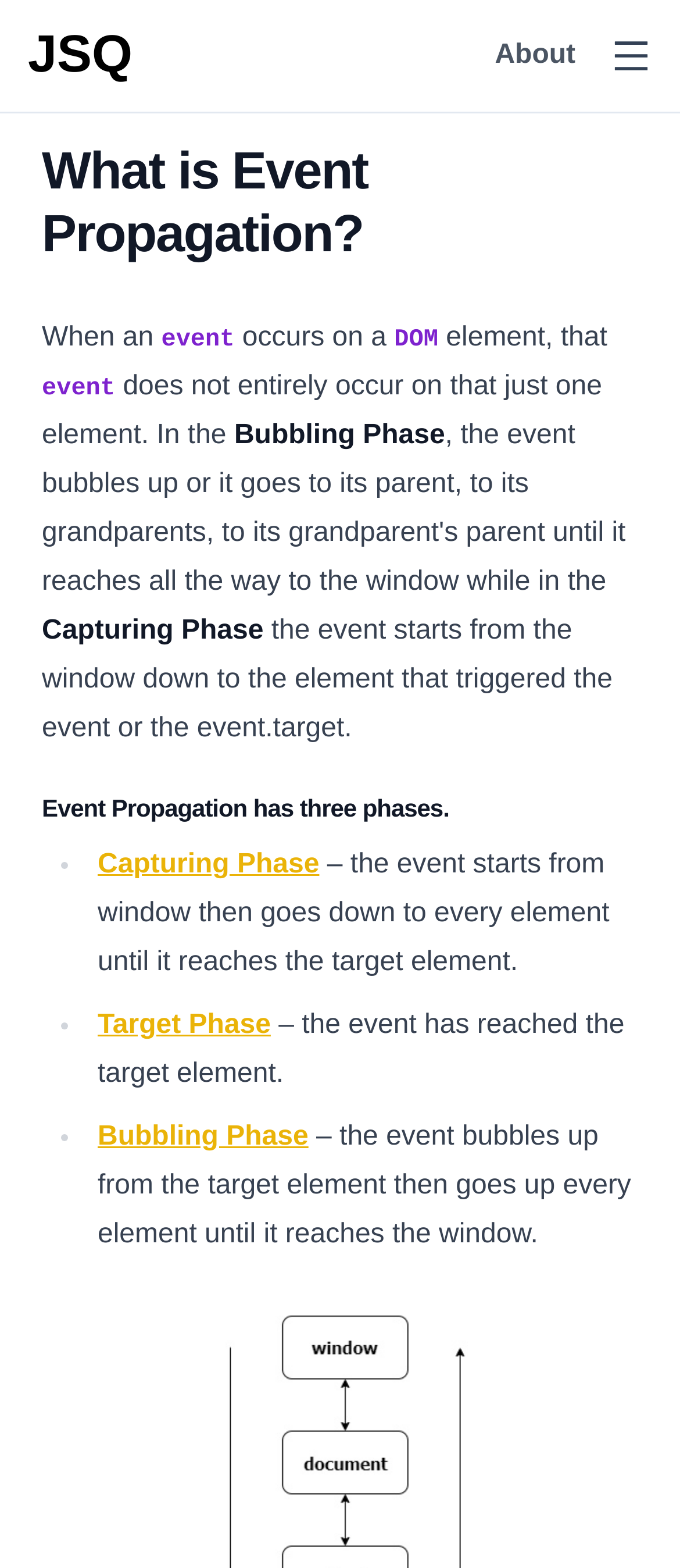Reply to the question below using a single word or brief phrase:
What is the Bubbling Phase?

Event bubbles up from target element to window